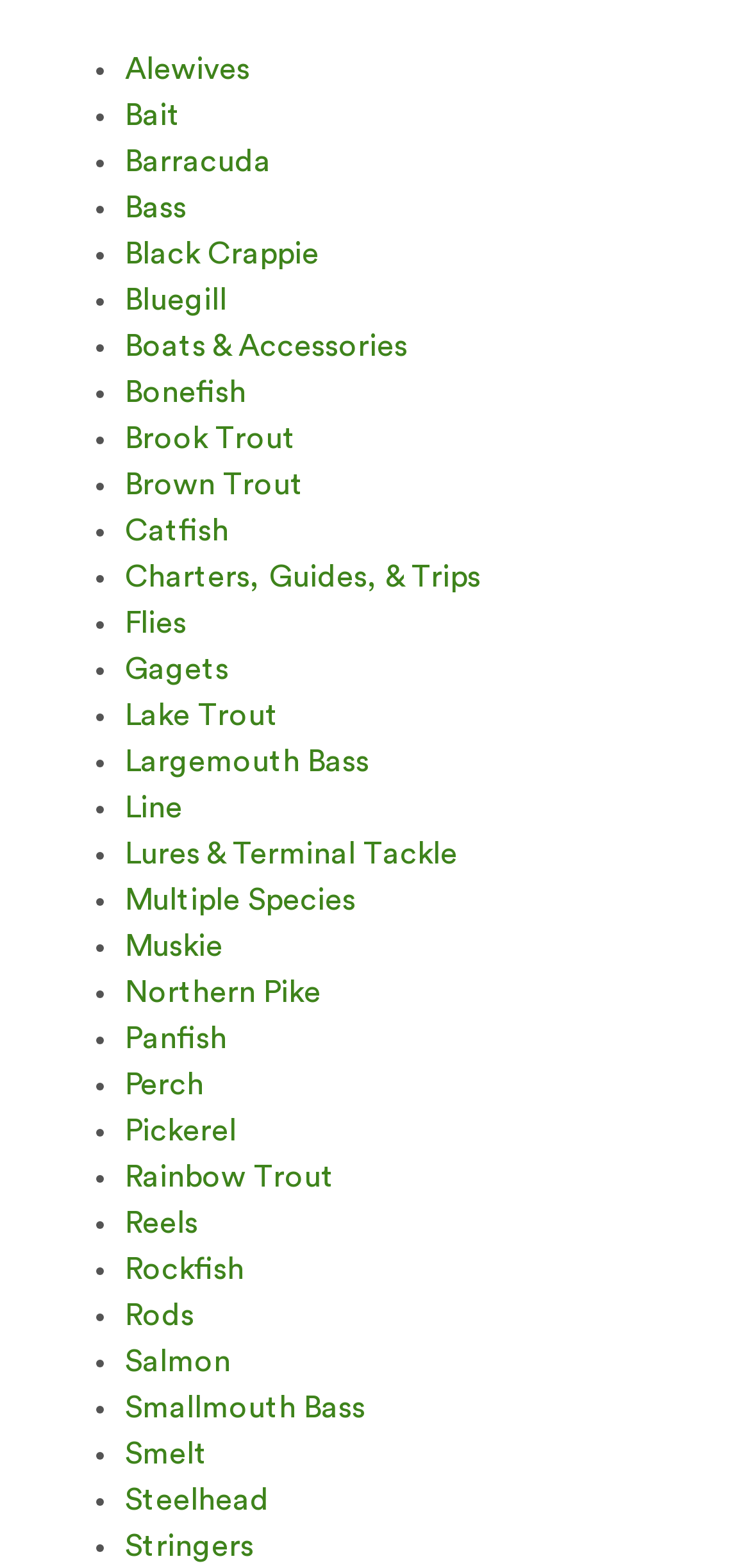Please indicate the bounding box coordinates for the clickable area to complete the following task: "Explore Largemouth Bass". The coordinates should be specified as four float numbers between 0 and 1, i.e., [left, top, right, bottom].

[0.167, 0.476, 0.492, 0.495]